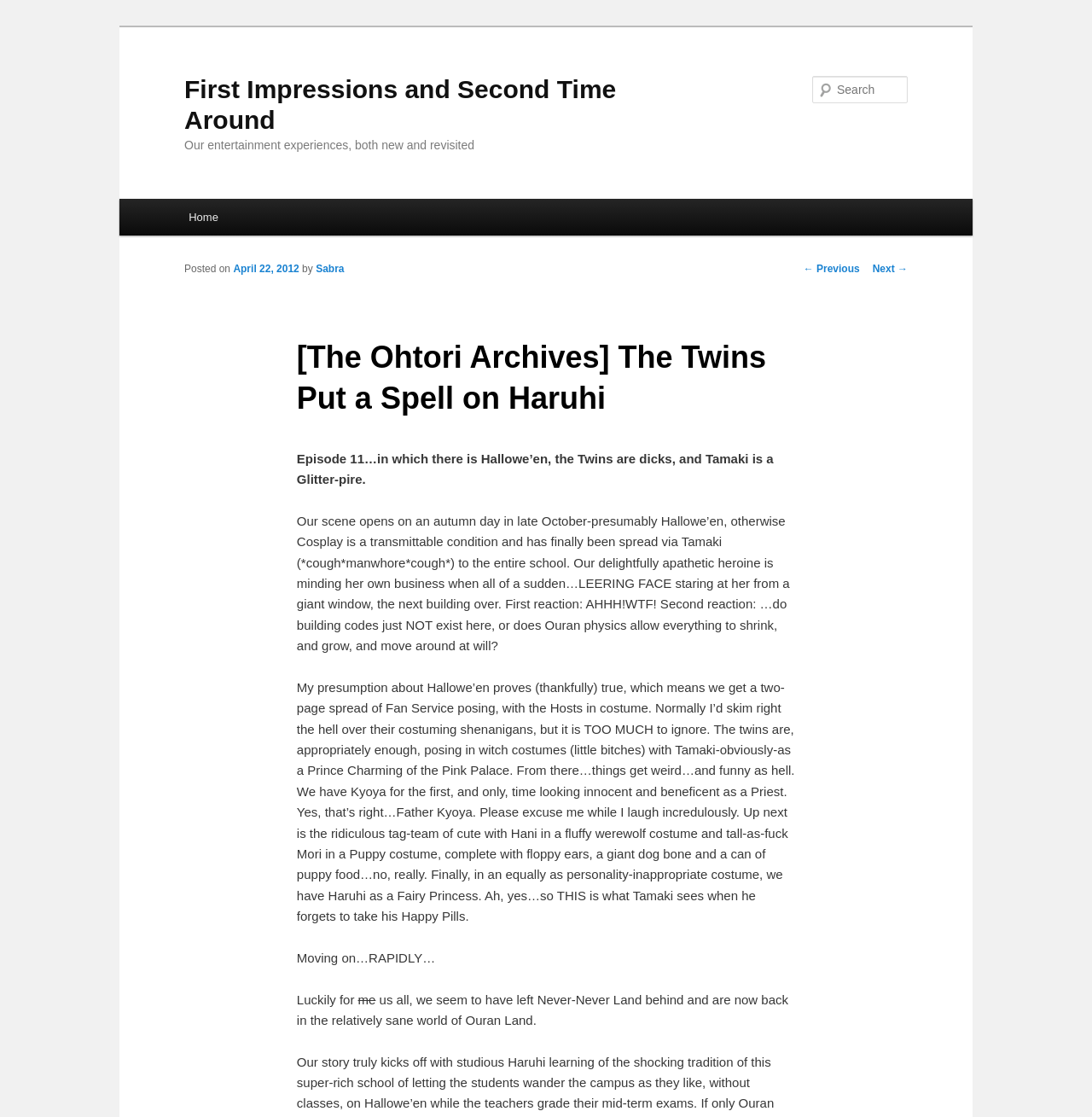Identify the bounding box coordinates of the clickable section necessary to follow the following instruction: "Read the next post". The coordinates should be presented as four float numbers from 0 to 1, i.e., [left, top, right, bottom].

[0.799, 0.235, 0.831, 0.246]